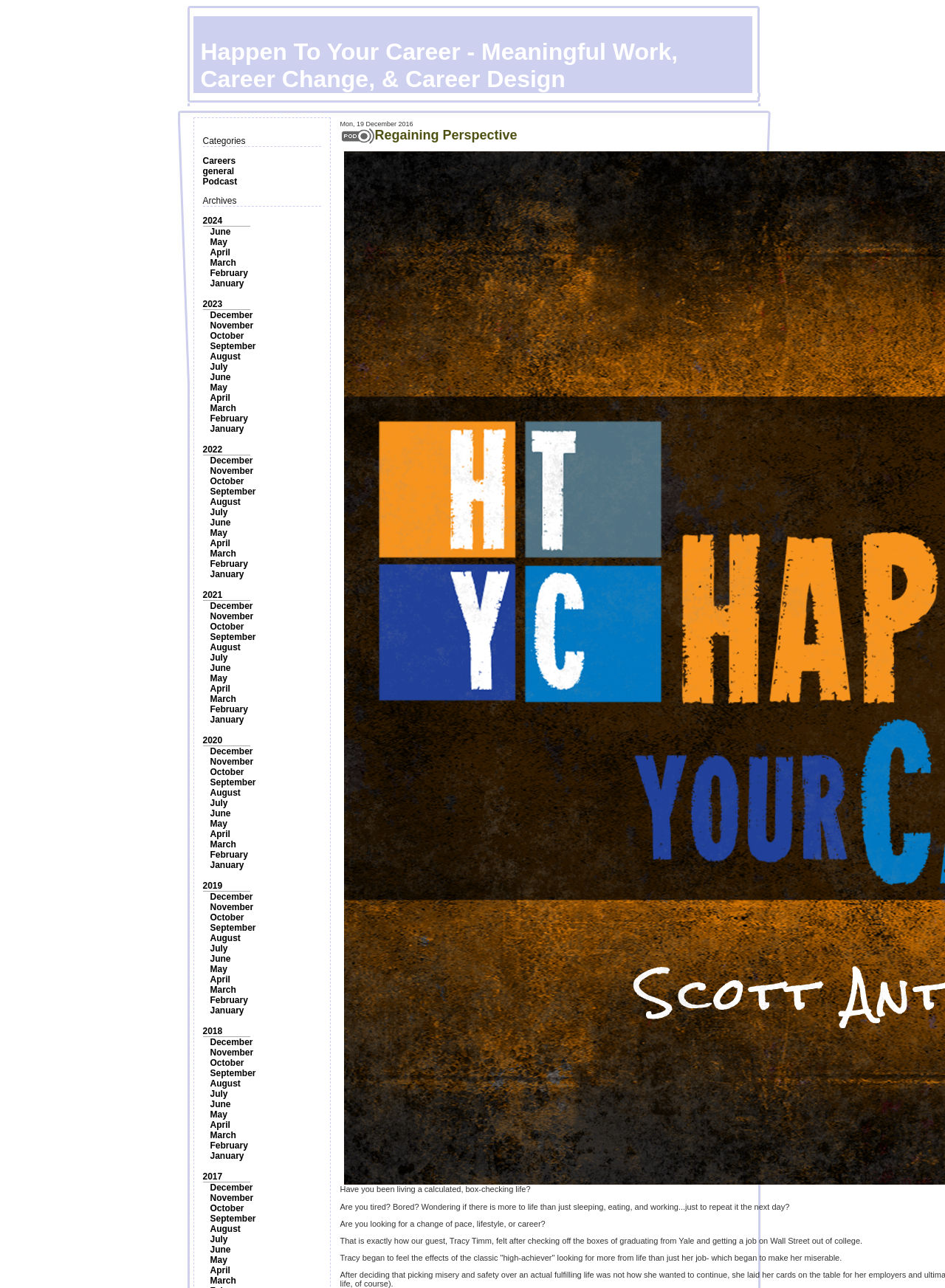Please determine the bounding box of the UI element that matches this description: Regaining Perspective. The coordinates should be given as (top-left x, top-left y, bottom-right x, bottom-right y), with all values between 0 and 1.

[0.396, 0.099, 0.547, 0.111]